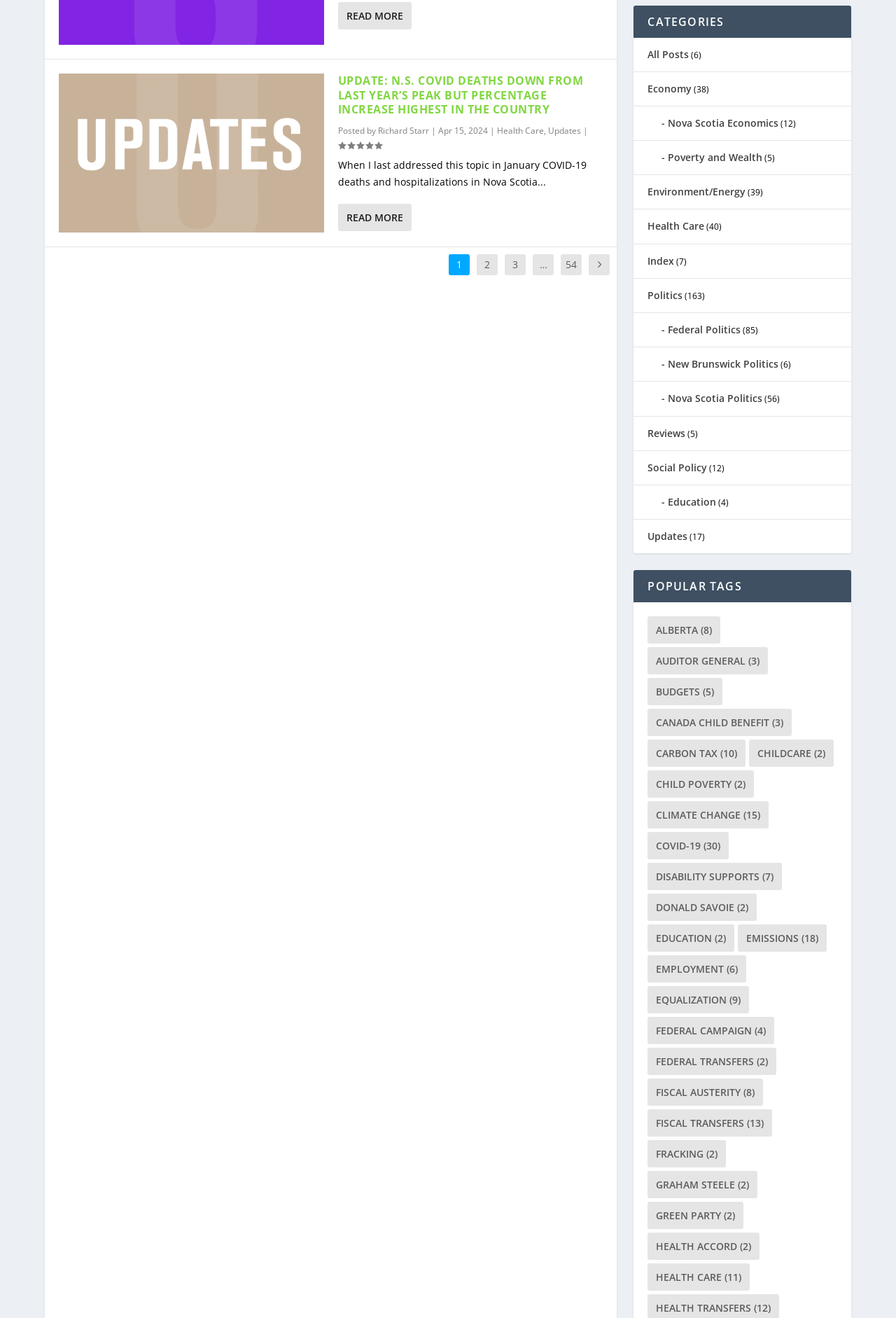Provide the bounding box coordinates for the UI element that is described by this text: "Canada Child Benefit (3)". The coordinates should be in the form of four float numbers between 0 and 1: [left, top, right, bottom].

[0.723, 0.538, 0.884, 0.559]